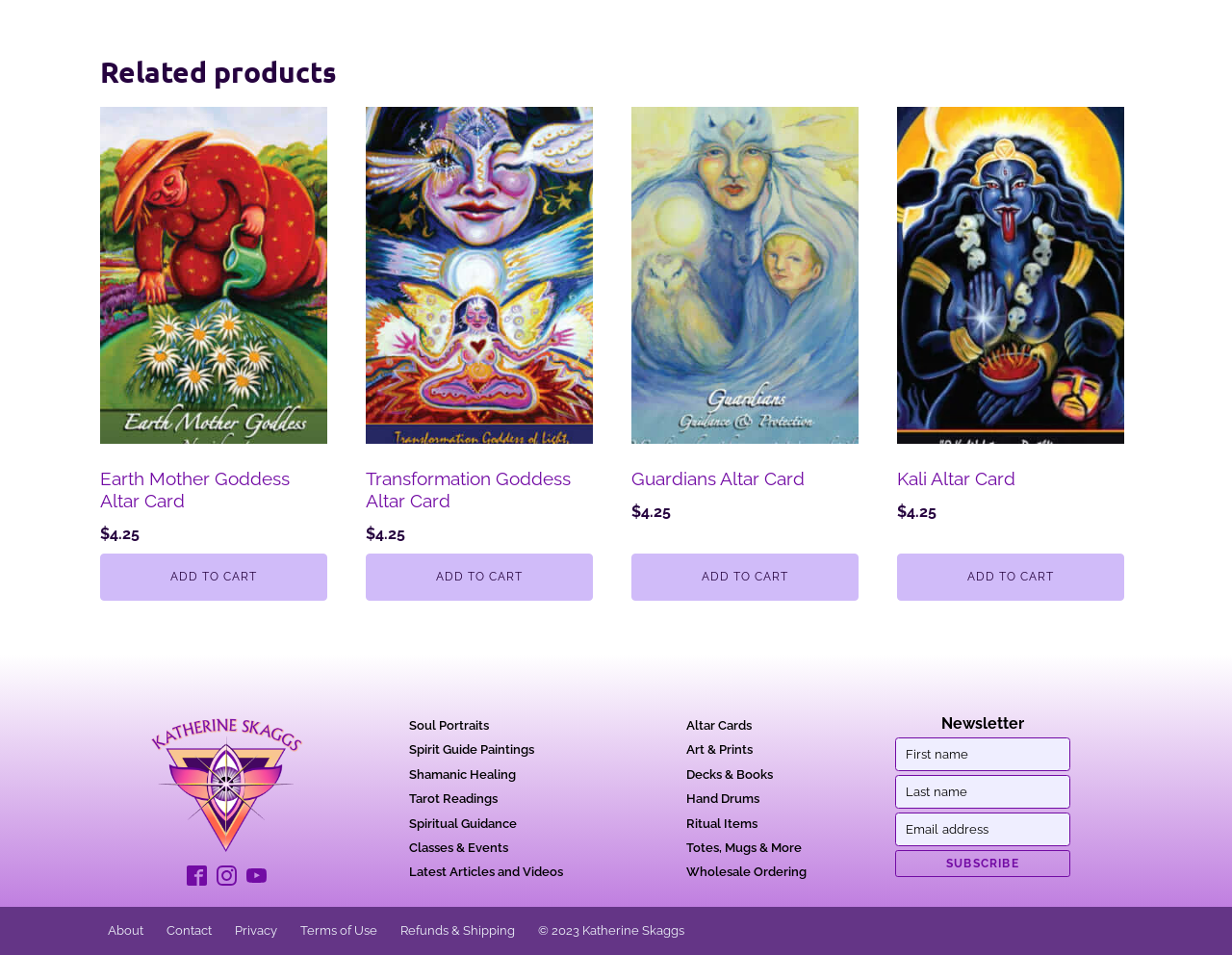Please find the bounding box coordinates of the clickable region needed to complete the following instruction: "View Chevrolet History". The bounding box coordinates must consist of four float numbers between 0 and 1, i.e., [left, top, right, bottom].

None